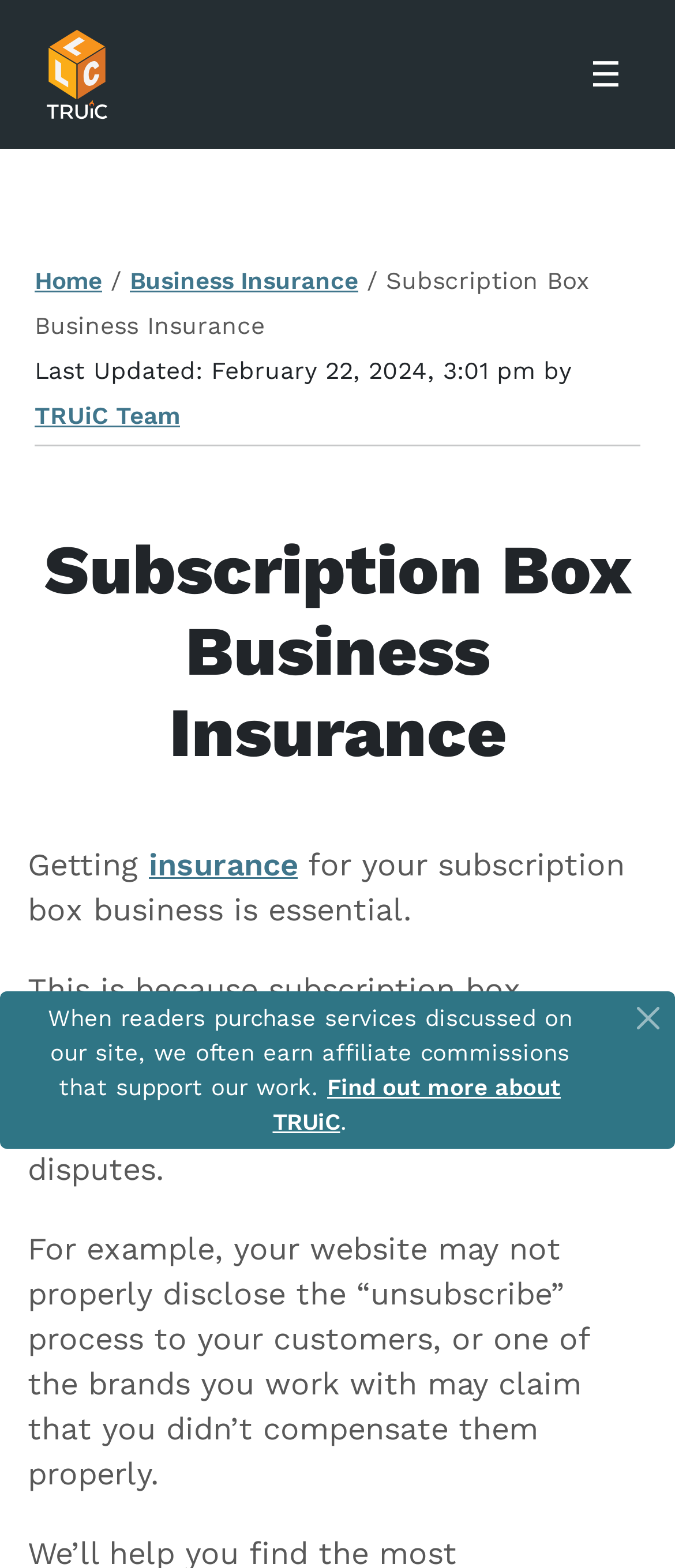Bounding box coordinates are specified in the format (top-left x, top-left y, bottom-right x, bottom-right y). All values are floating point numbers bounded between 0 and 1. Please provide the bounding box coordinate of the region this sentence describes: Find out more about TRUiC

[0.404, 0.685, 0.831, 0.724]